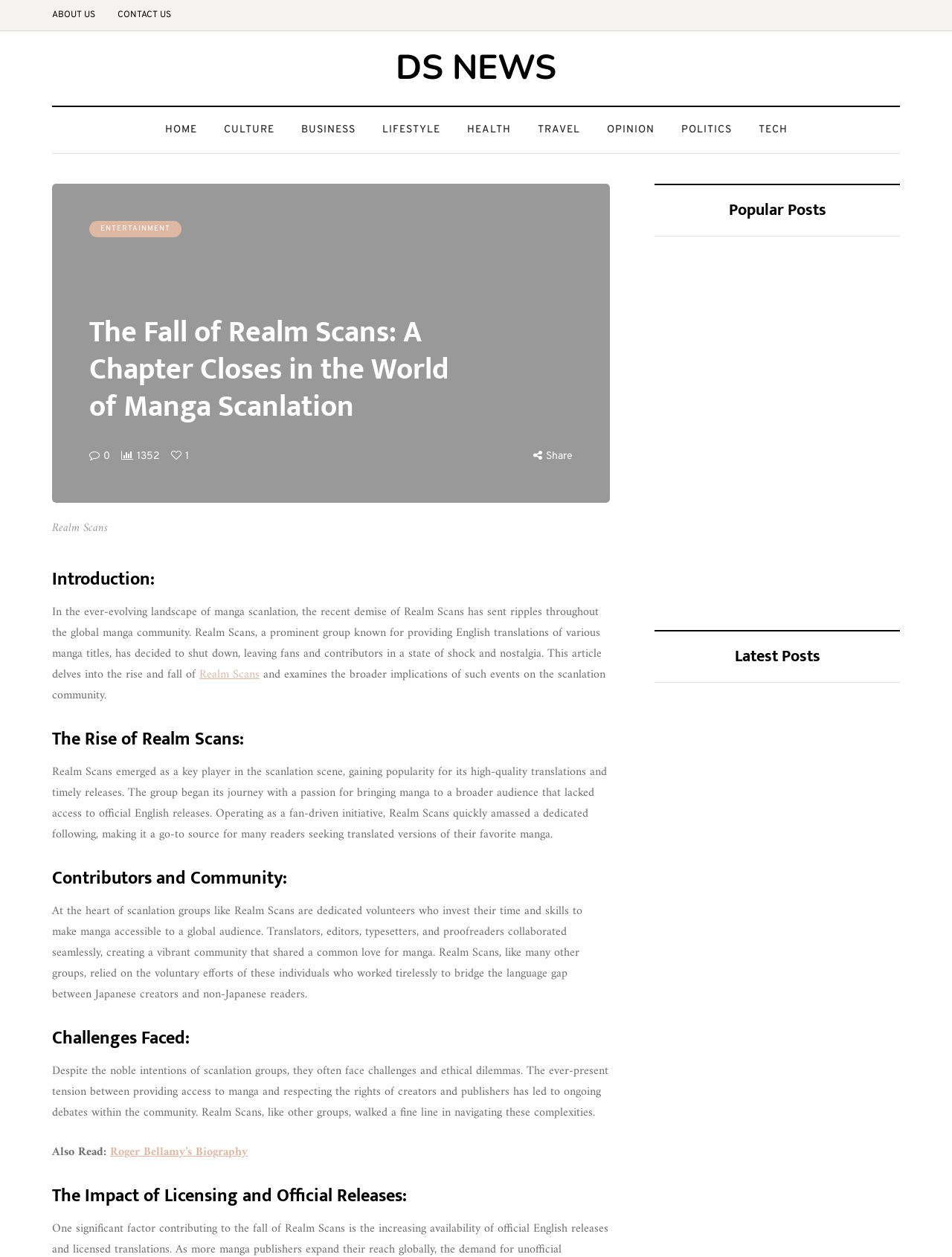Calculate the bounding box coordinates of the UI element given the description: "Games".

[0.703, 0.723, 0.757, 0.736]